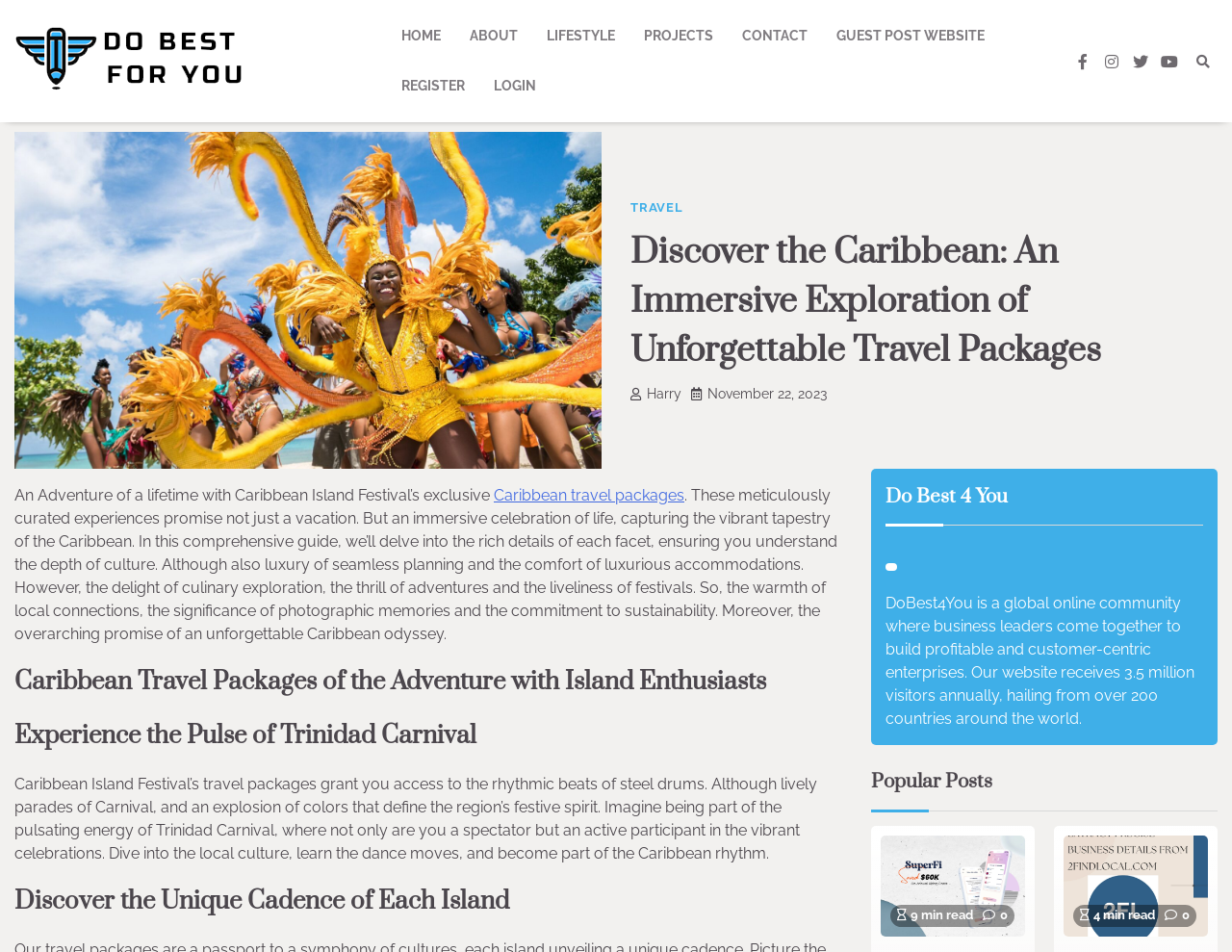Find and specify the bounding box coordinates that correspond to the clickable region for the instruction: "Click on the 'HOME' link".

[0.314, 0.012, 0.369, 0.064]